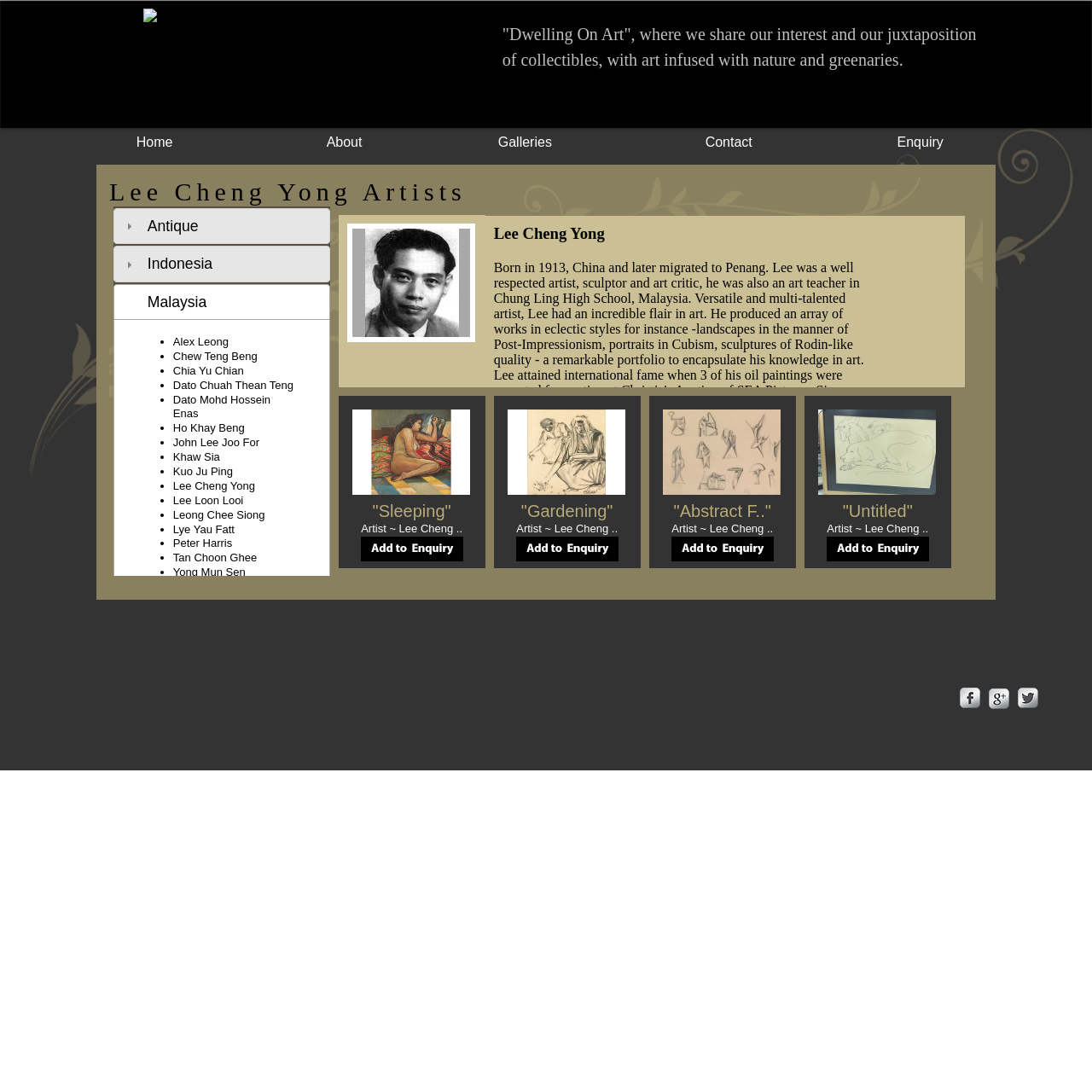Can you identify the bounding box coordinates of the clickable region needed to carry out this instruction: 'View artworks by Lee Cheng Yong'? The coordinates should be four float numbers within the range of 0 to 1, stated as [left, top, right, bottom].

[0.1, 0.162, 0.427, 0.188]